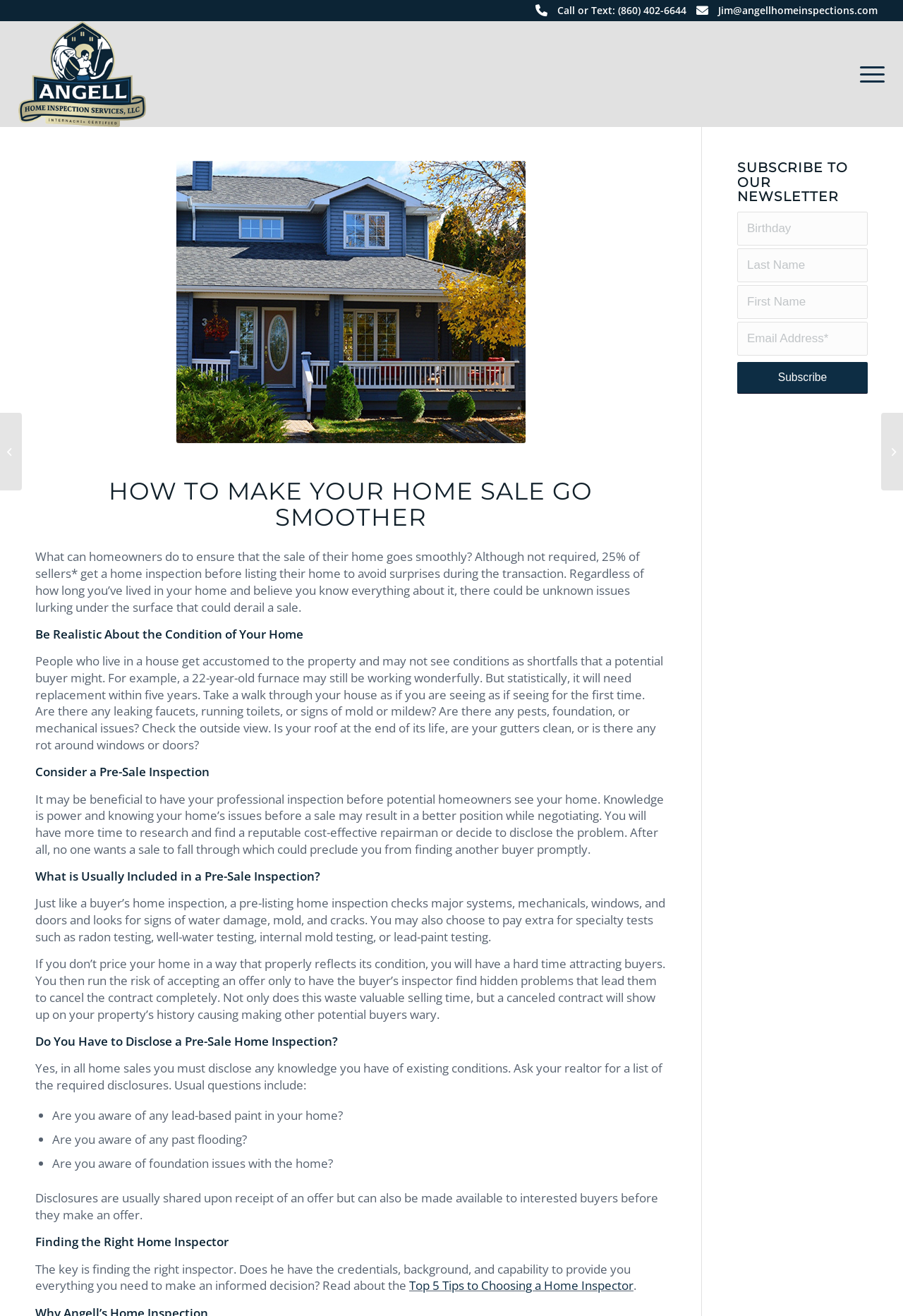What is the phone number to call or text for Angell Home Inspection Services?
Utilize the image to construct a detailed and well-explained answer.

The phone number can be found in the top section of the webpage, in the link 'Call or Text: (860) 402-6644'.